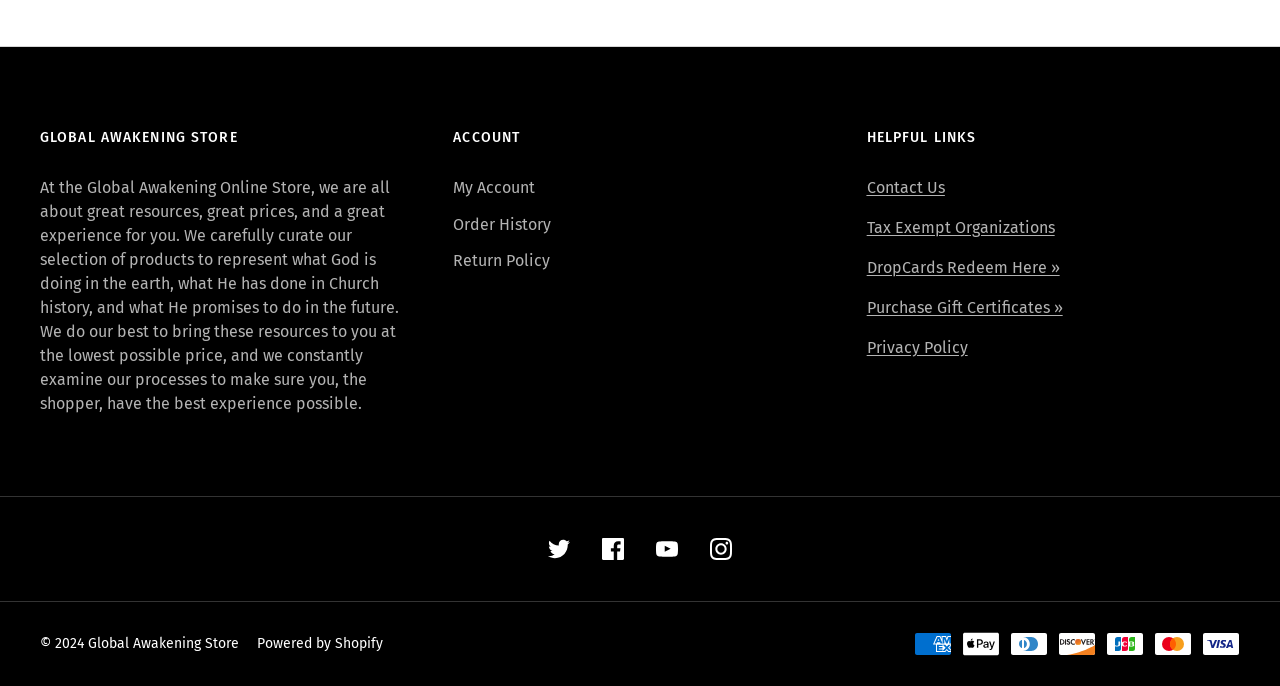Predict the bounding box coordinates of the area that should be clicked to accomplish the following instruction: "Contact us". The bounding box coordinates should consist of four float numbers between 0 and 1, i.e., [left, top, right, bottom].

[0.677, 0.262, 0.738, 0.29]